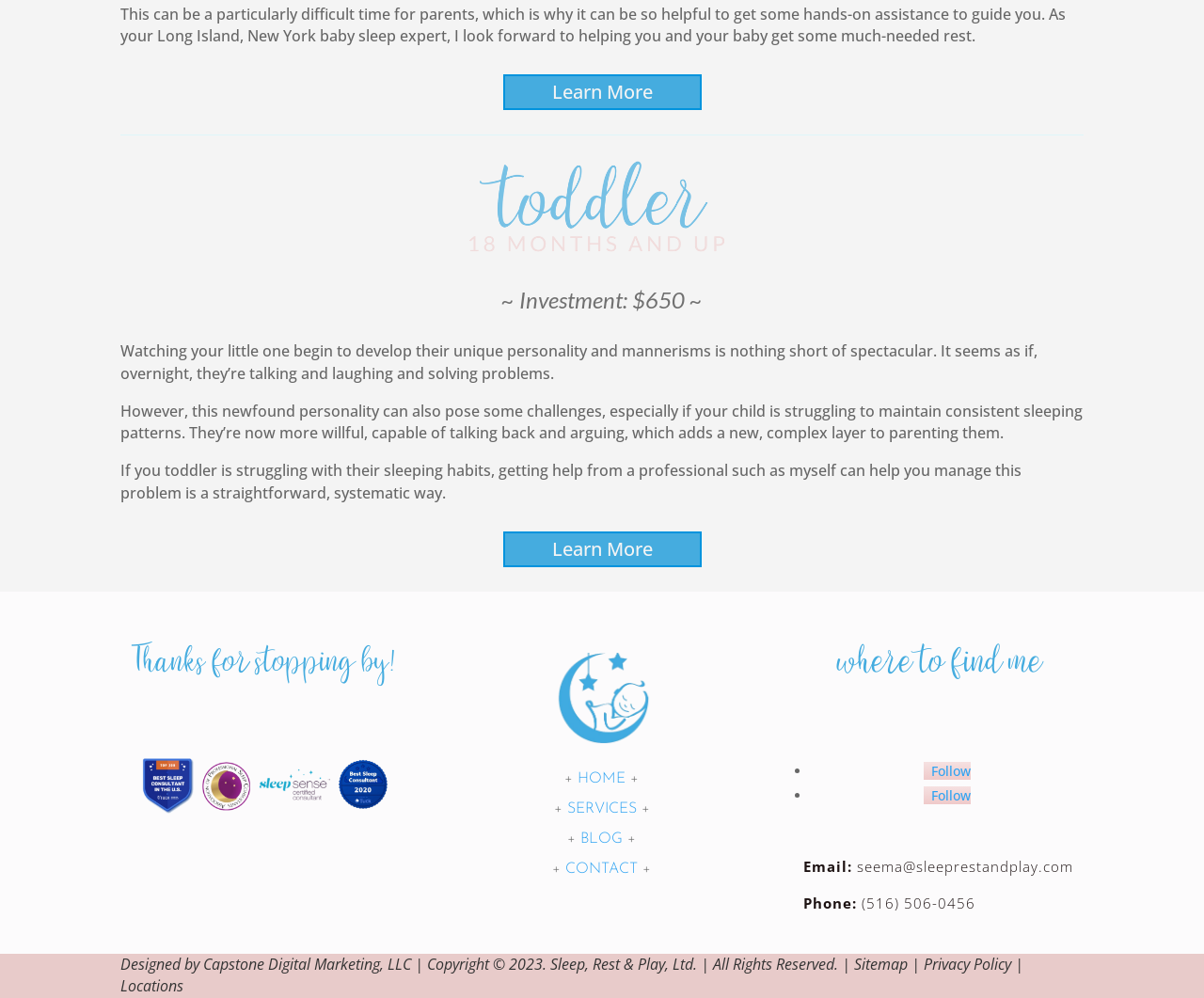Please indicate the bounding box coordinates for the clickable area to complete the following task: "Contact Seema". The coordinates should be specified as four float numbers between 0 and 1, i.e., [left, top, right, bottom].

[0.47, 0.863, 0.53, 0.878]